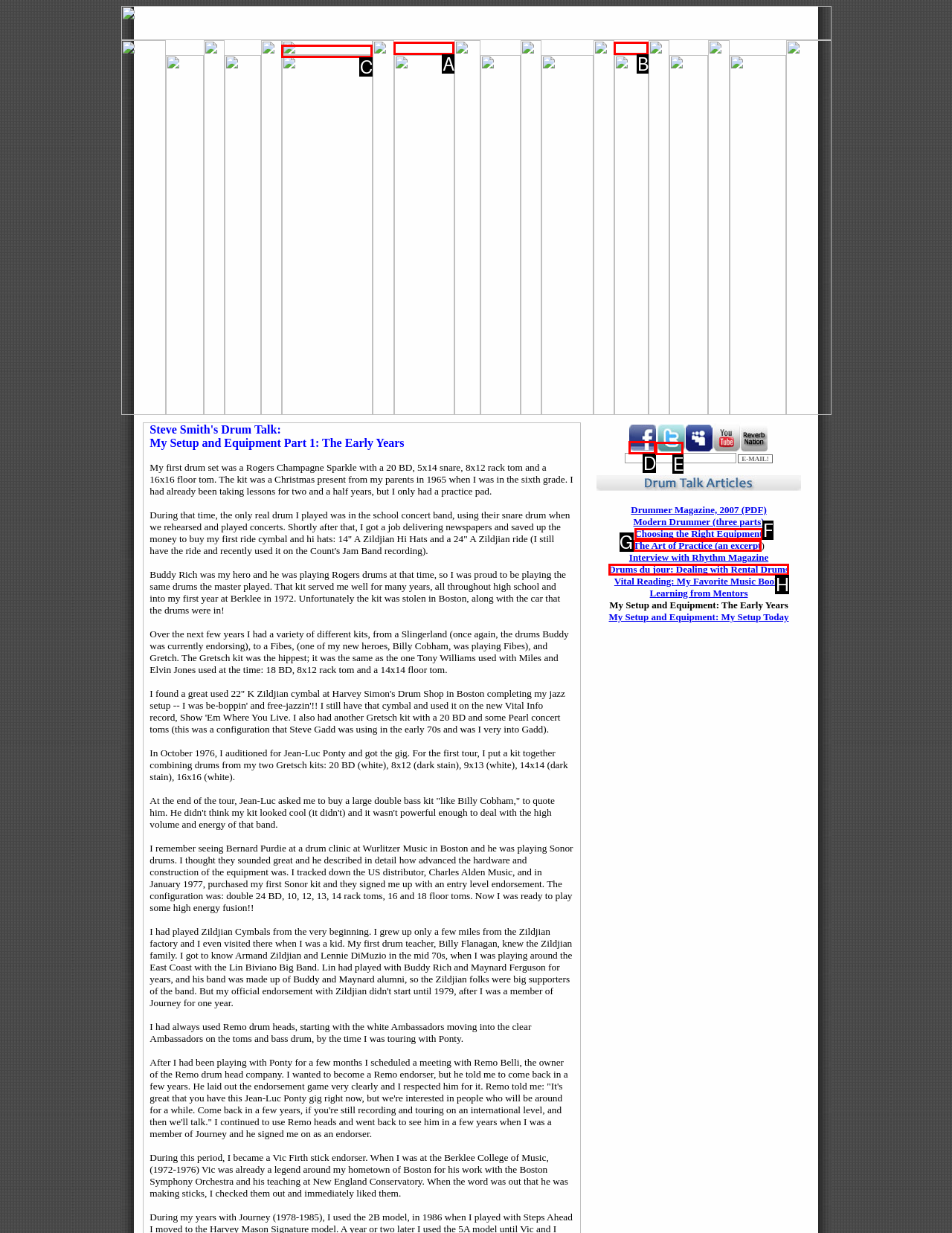Based on the description: Choosing the Right Equipment, identify the matching lettered UI element.
Answer by indicating the letter from the choices.

F